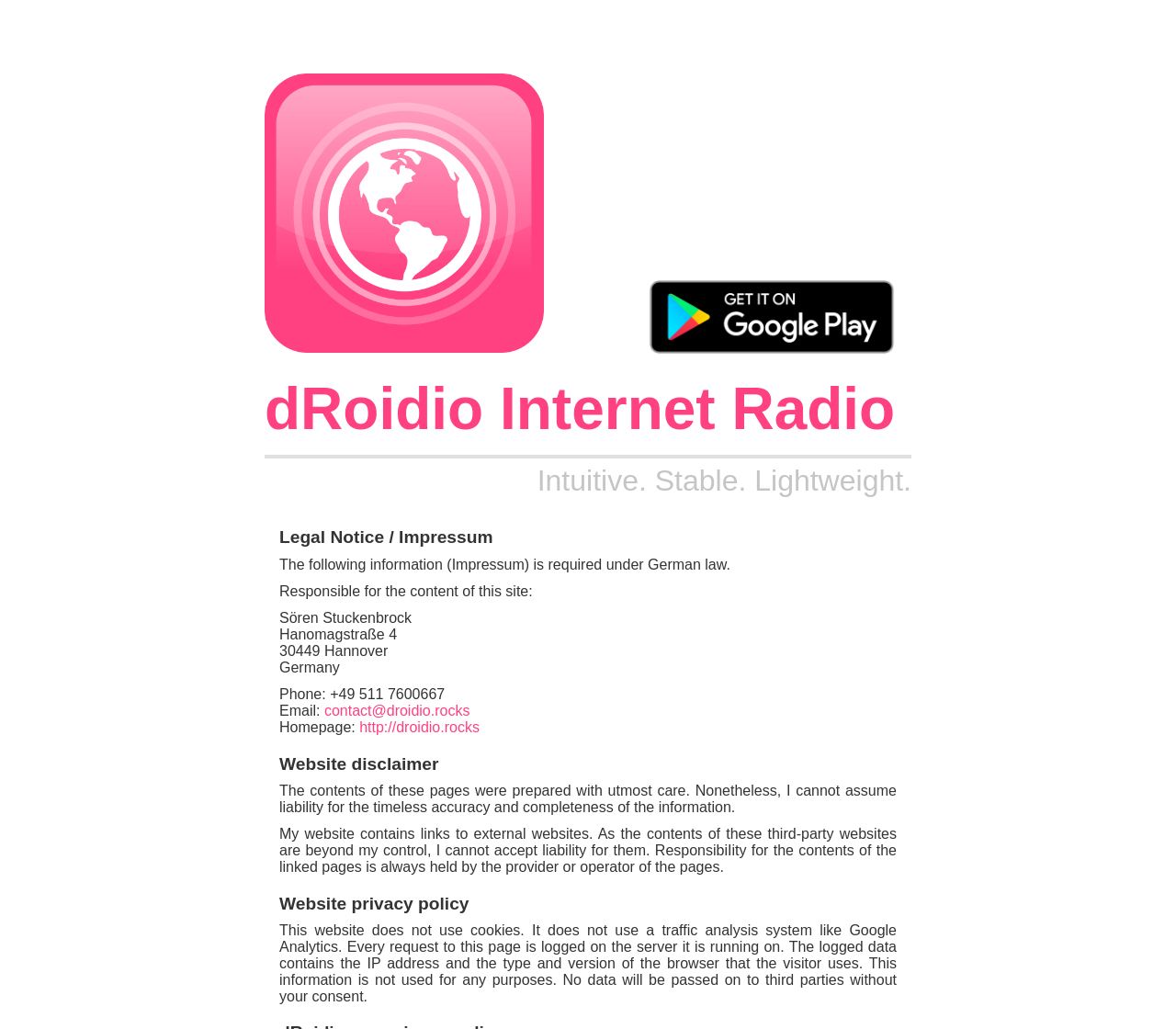Identify the main heading from the webpage and provide its text content.

dRoidio Internet Radio